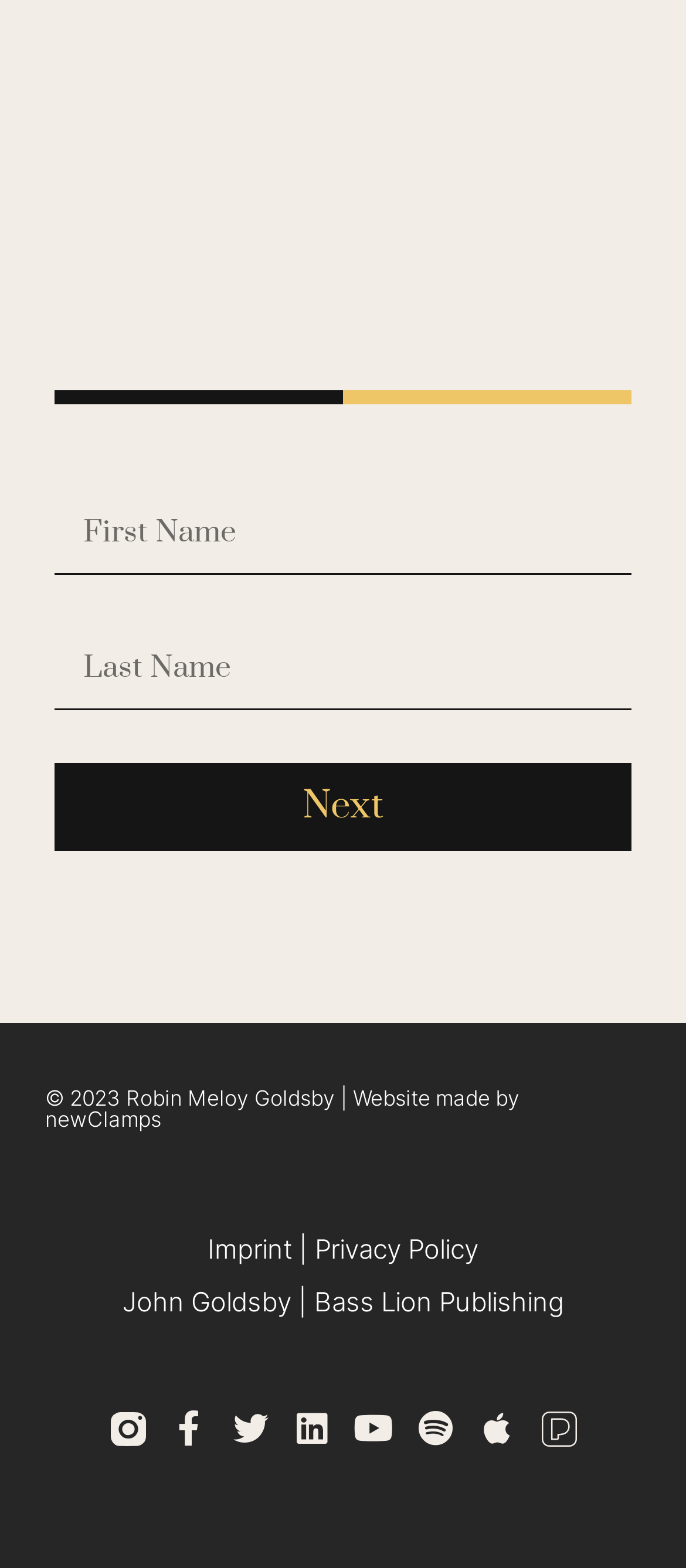Bounding box coordinates should be provided in the format (top-left x, top-left y, bottom-right x, bottom-right y) with all values between 0 and 1. Identify the bounding box for this UI element: Facebook-f

[0.25, 0.9, 0.301, 0.923]